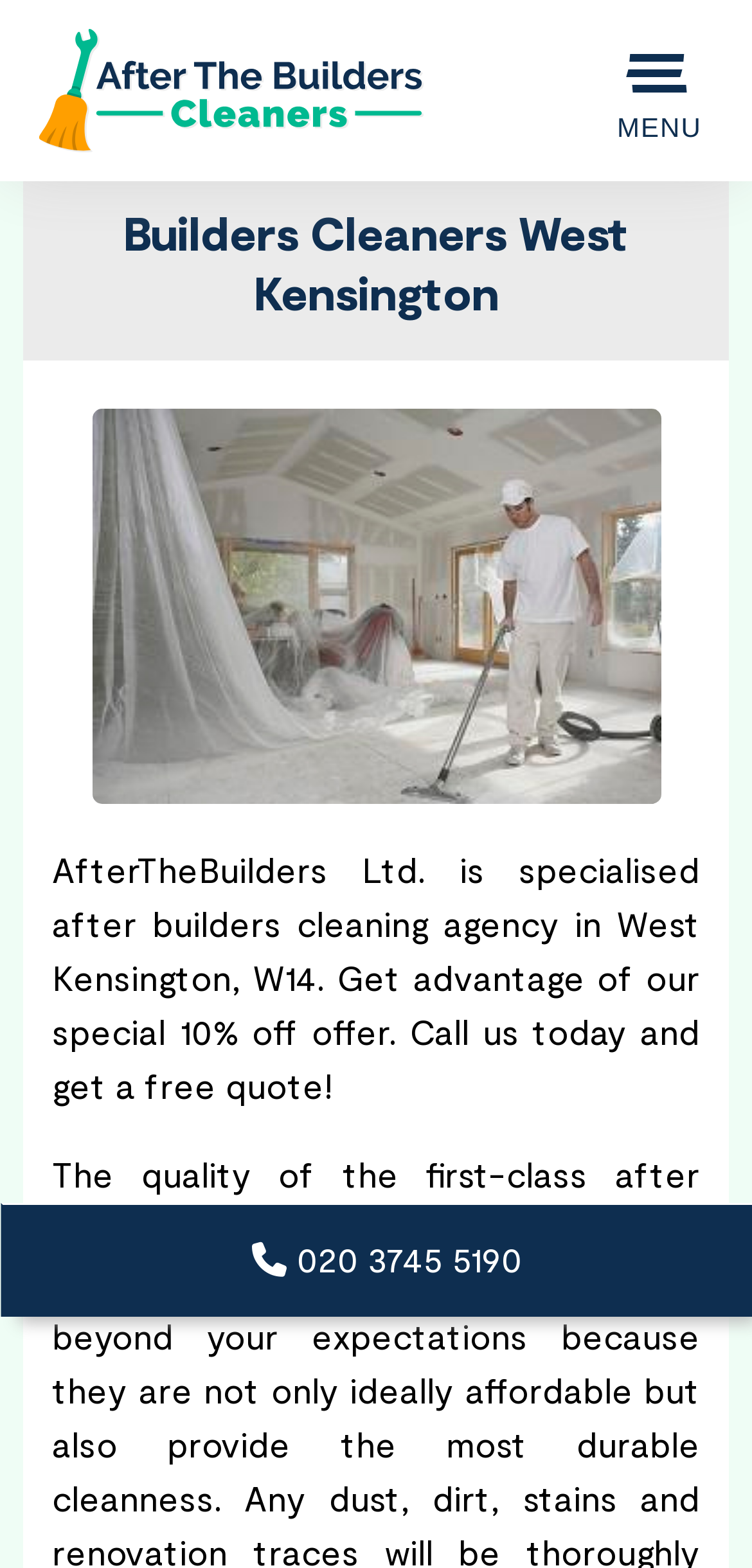What is the current offer?
Look at the screenshot and provide an in-depth answer.

I found the current offer by reading the static text element that mentions 'Get advantage of our special 10% off offer'.